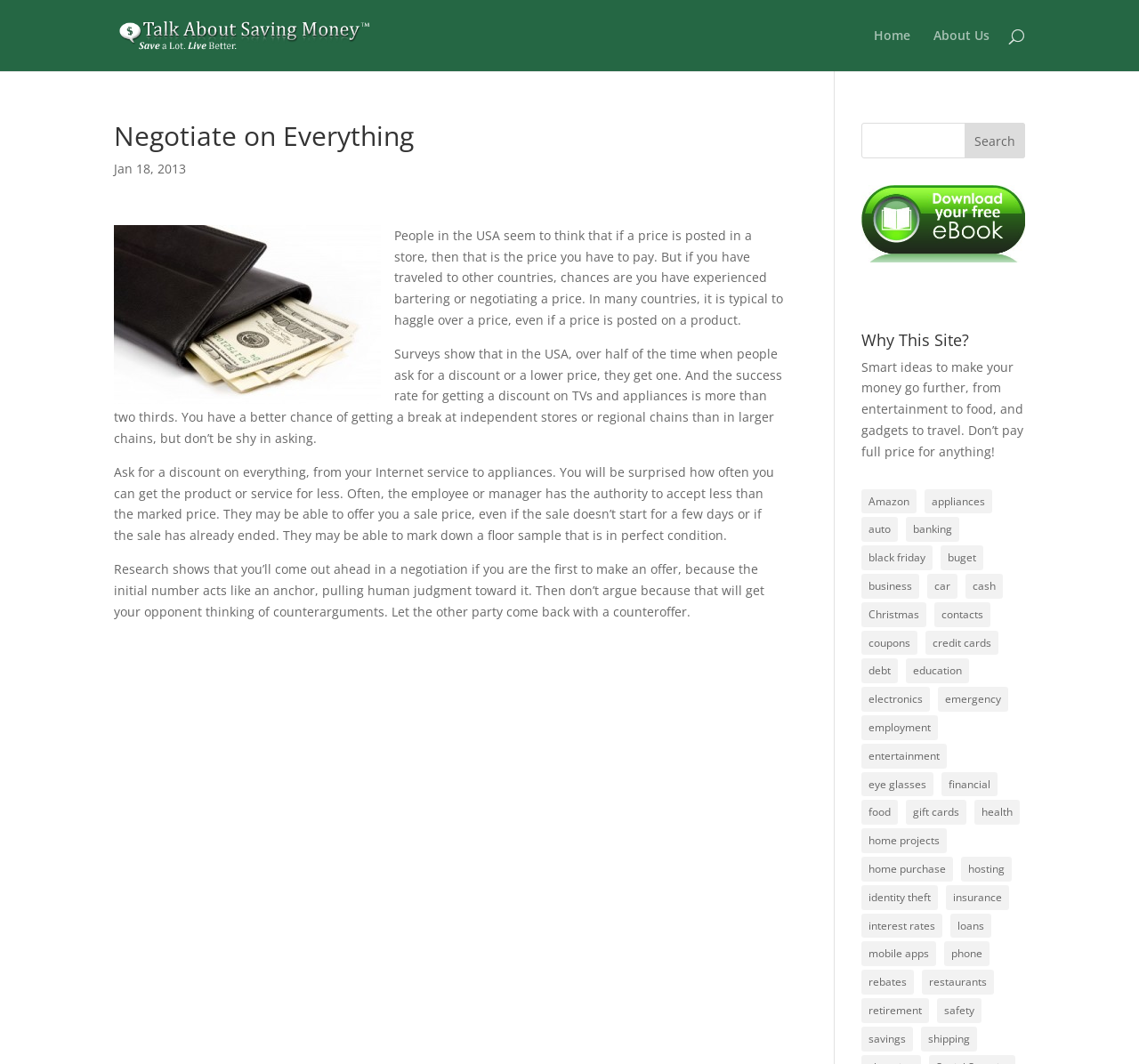What is the theme of the image with the caption 'money-wallet'?
Using the details shown in the screenshot, provide a comprehensive answer to the question.

The image with the caption 'money-wallet' is likely related to the theme of money, as it is an icon commonly associated with financial transactions and savings. The image is placed next to a heading that says 'Negotiate on Everything', suggesting that the theme is about saving money through negotiation.